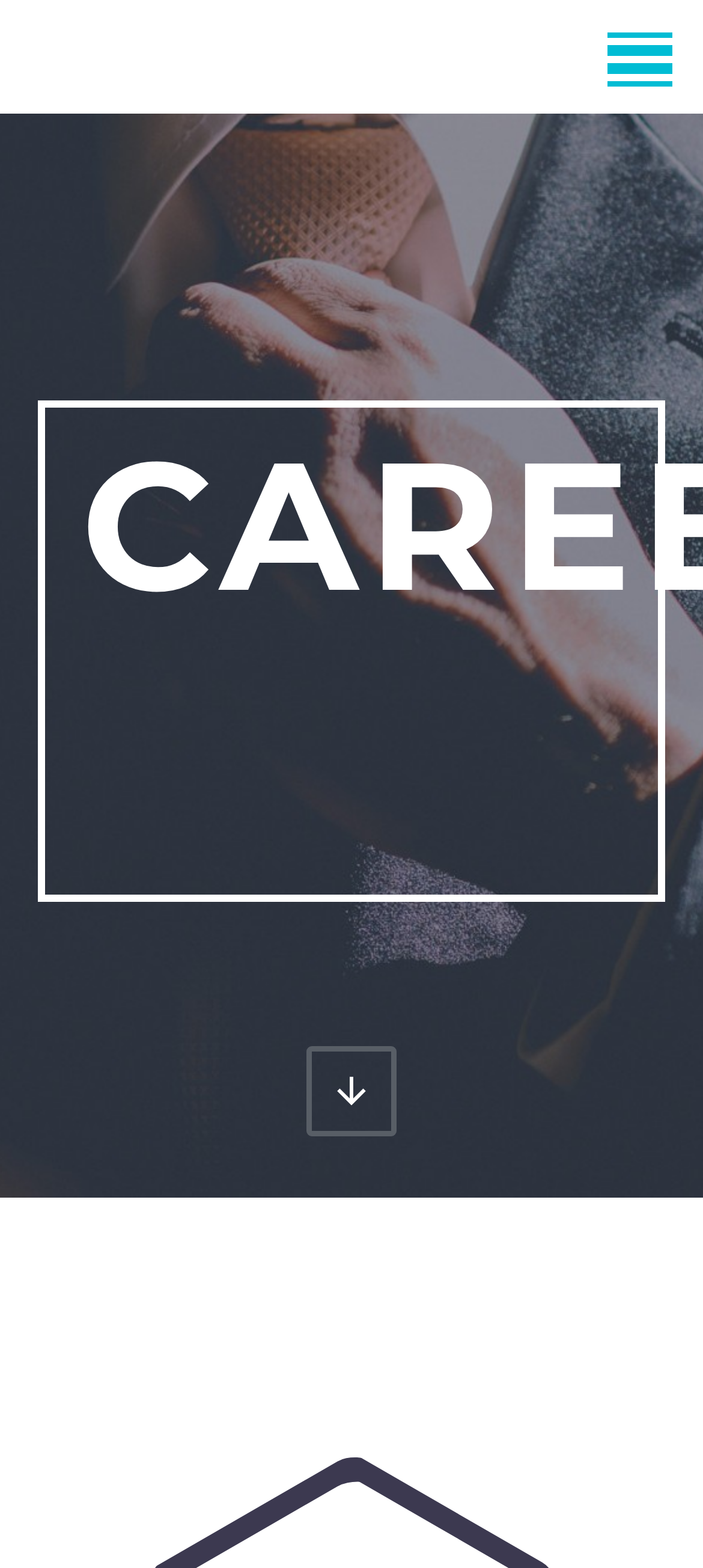Determine the bounding box coordinates of the element that should be clicked to execute the following command: "Change the language to English".

[0.097, 0.573, 0.954, 0.633]